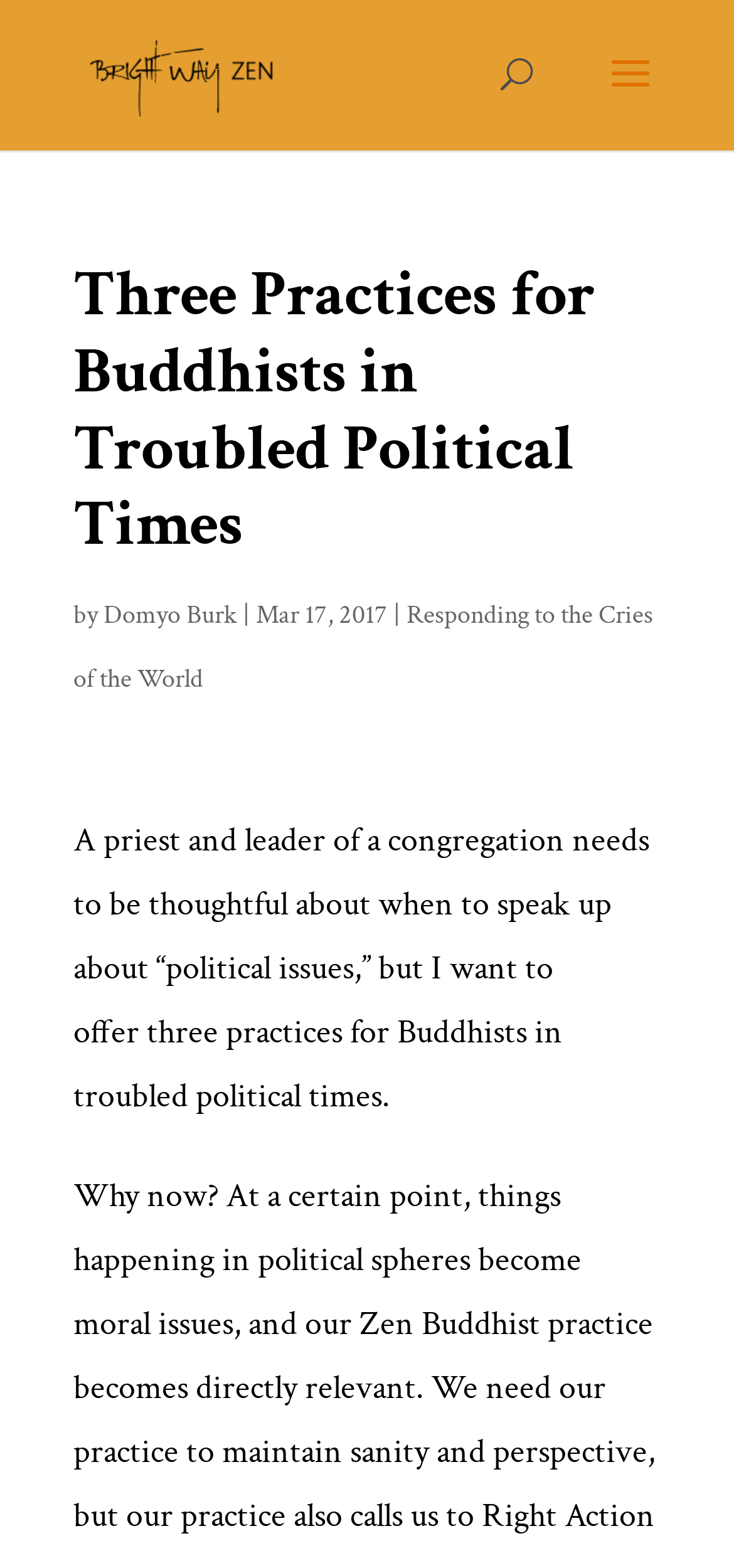Show the bounding box coordinates for the HTML element as described: "Domyo Burk".

[0.141, 0.382, 0.323, 0.403]